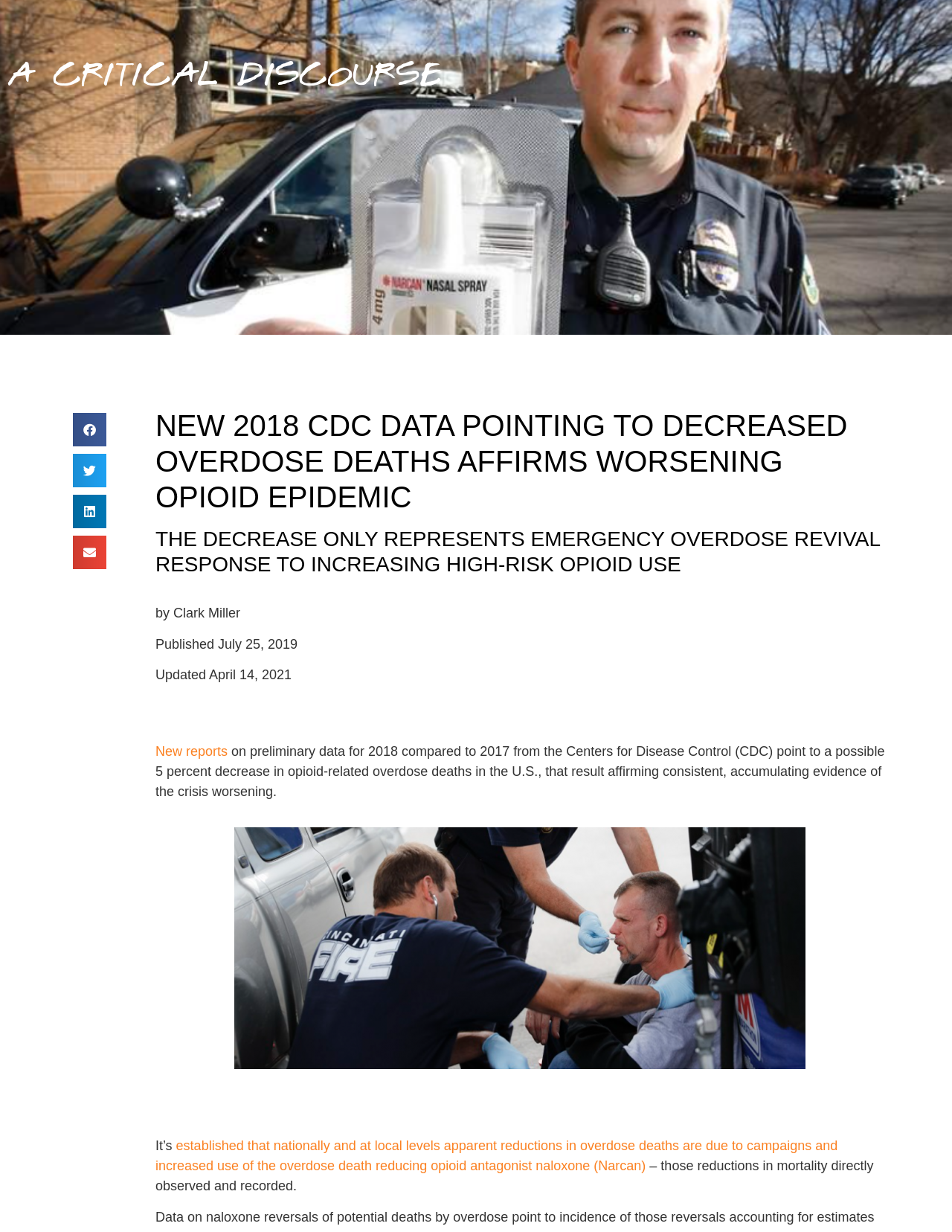Please provide a detailed answer to the question below by examining the image:
What is the image on the webpage about?

The image on the webpage is described as 'Paramedics helping a man sitting'. This indicates that the image is related to the topic of the article, which is the opioid epidemic, and shows paramedics helping someone in a situation related to opioid overdose.